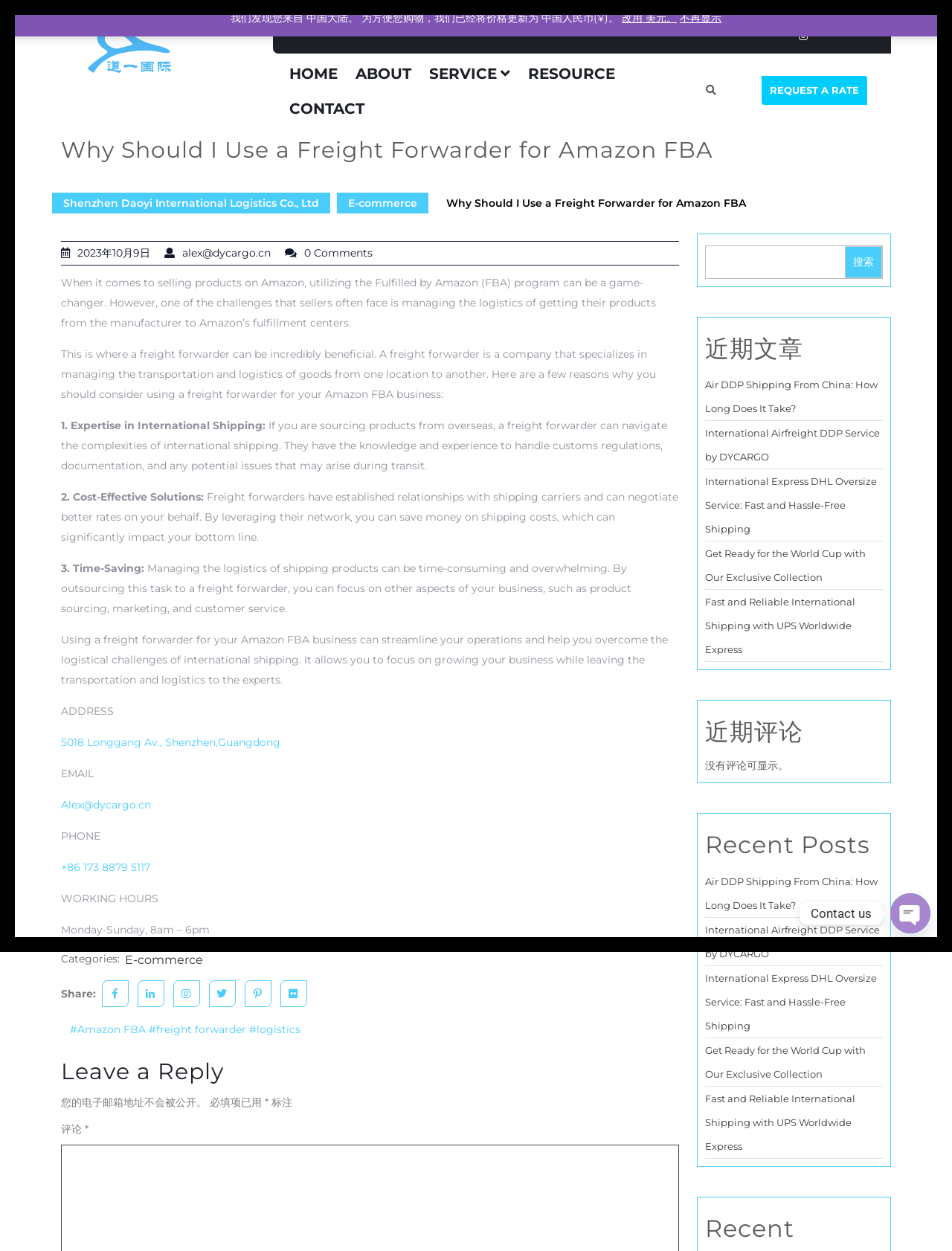What is the benefit of using a freight forwarder for Amazon FBA business?
Please provide a comprehensive answer based on the visual information in the image.

I found the benefit by reading the article on the webpage, which explains that using a freight forwarder can help Amazon FBA business owners to streamline their operations and save time by outsourcing the logistics of shipping products.